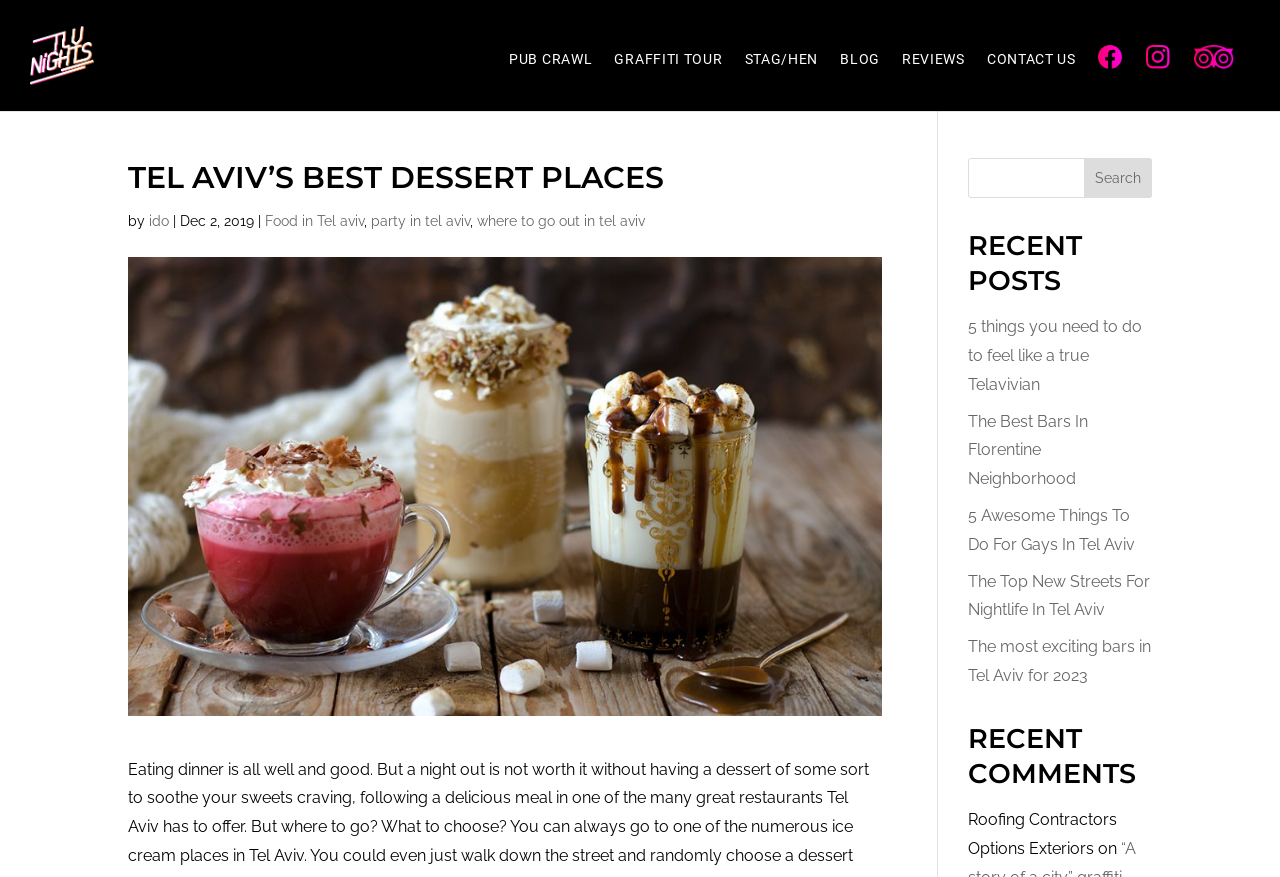Extract the primary headline from the webpage and present its text.

TEL AVIV’S BEST DESSERT PLACES